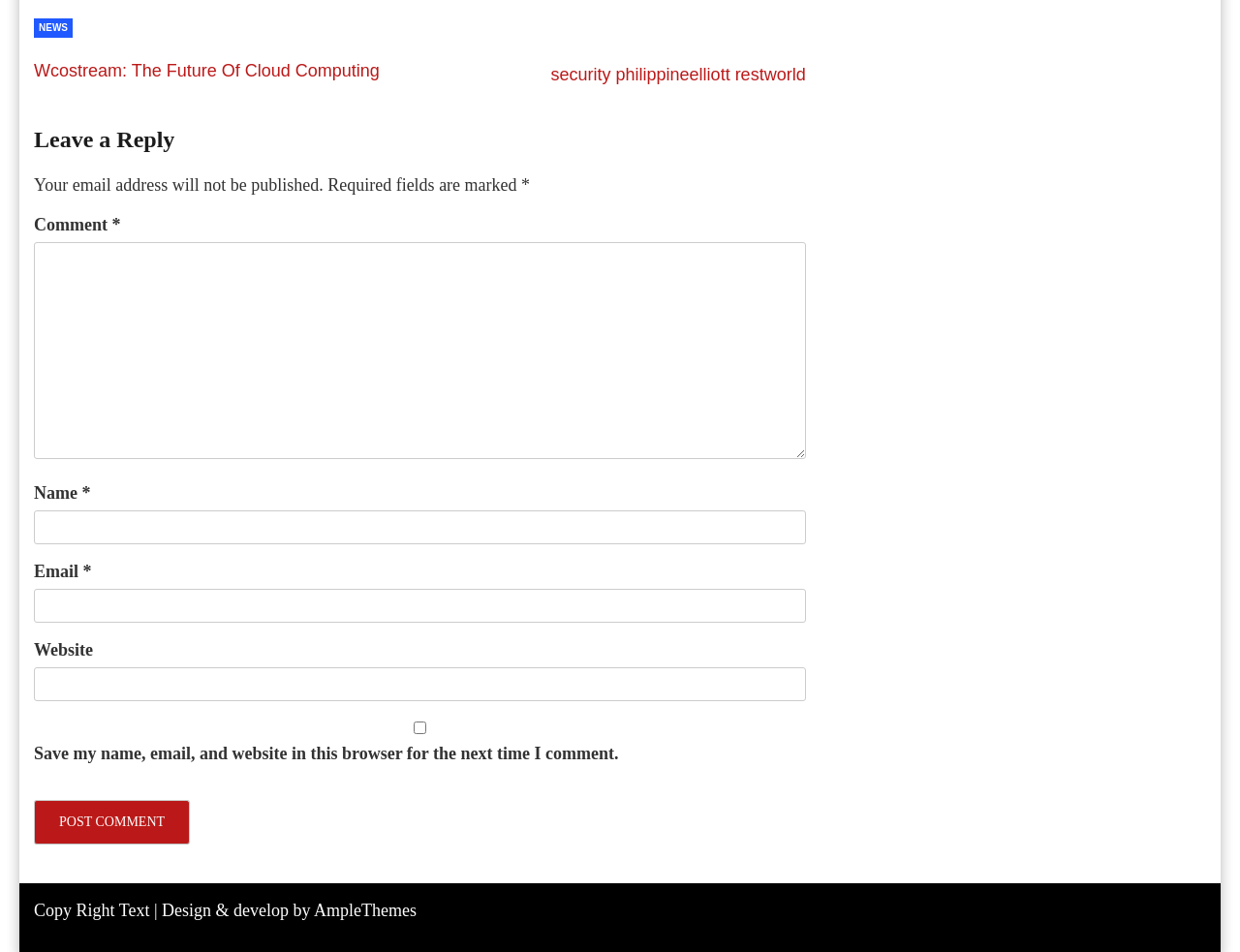Using the description "Our Editions", locate and provide the bounding box of the UI element.

None